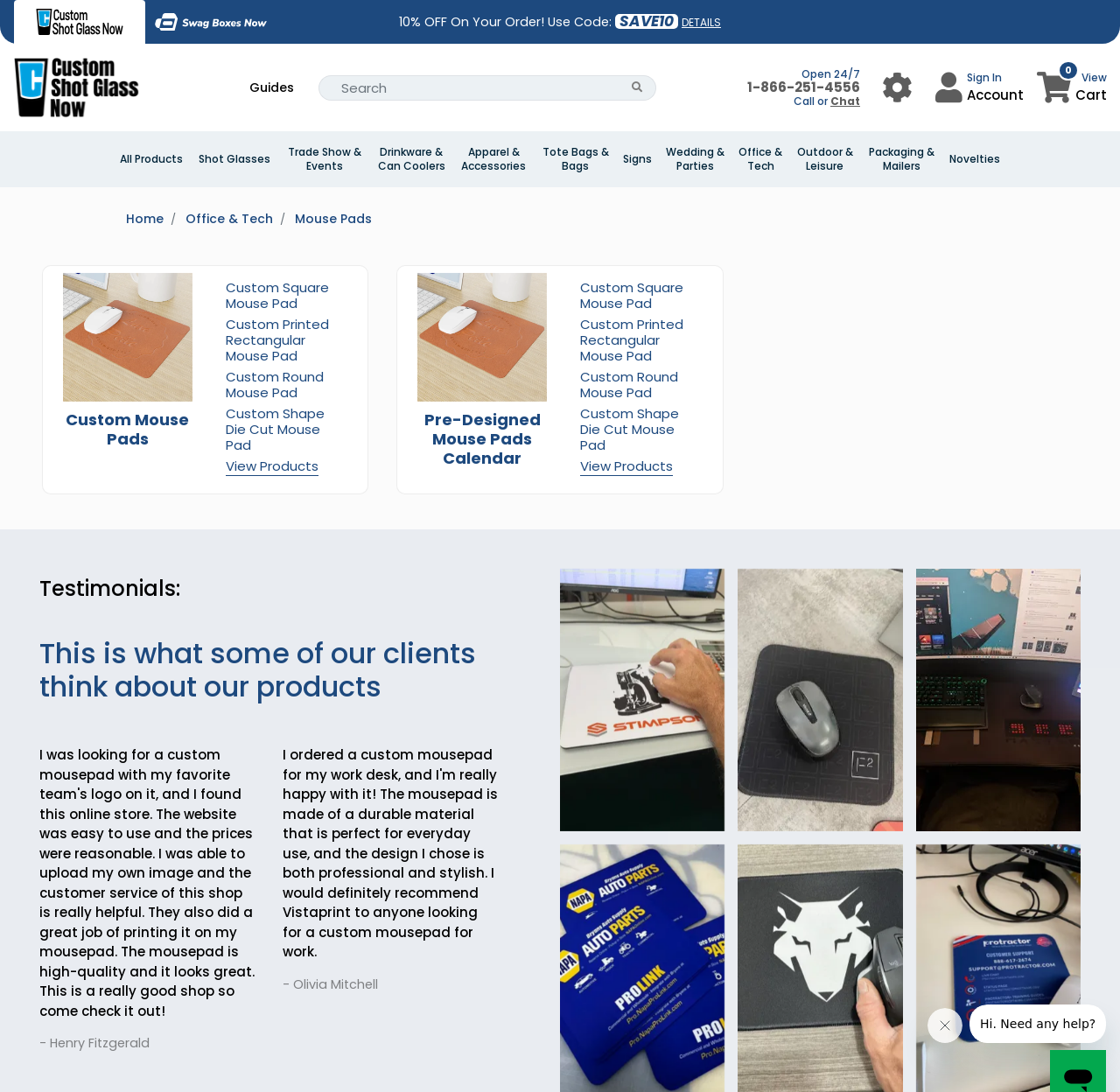Please find the bounding box coordinates (top-left x, top-left y, bottom-right x, bottom-right y) in the screenshot for the UI element described as follows: Guides

[0.217, 0.067, 0.269, 0.093]